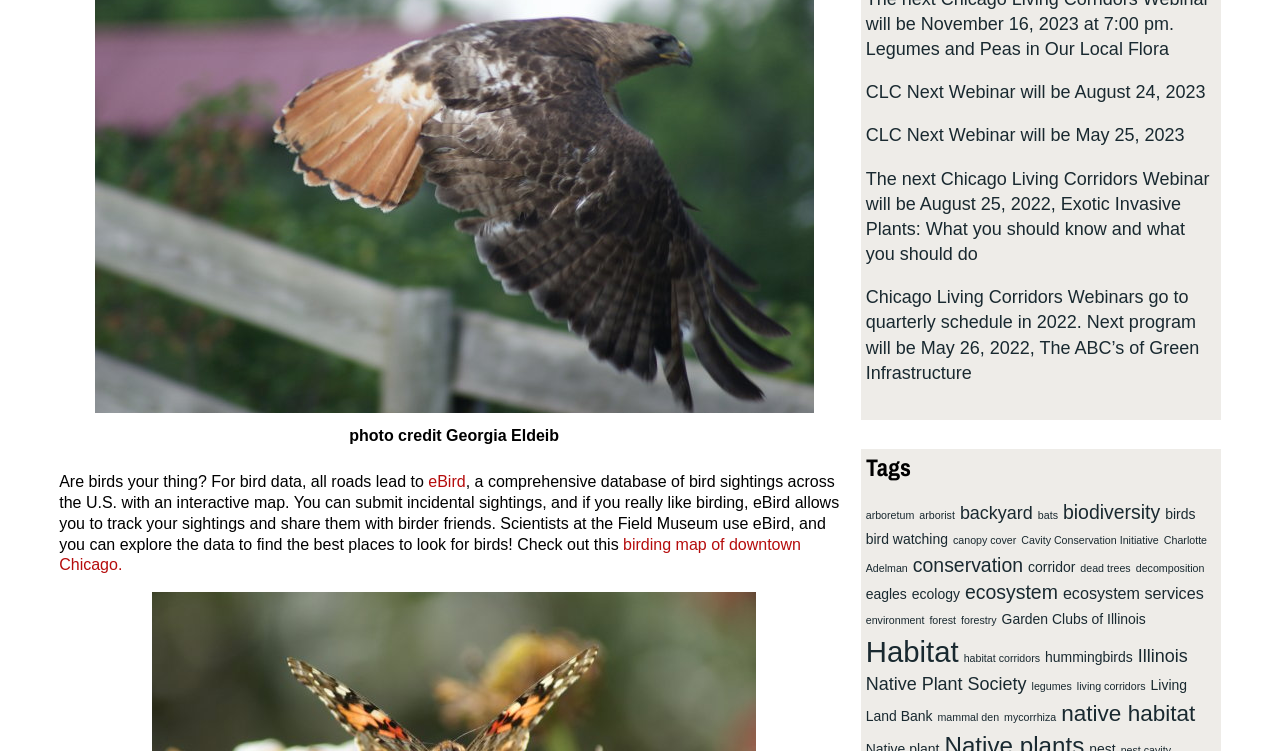Identify the bounding box for the UI element that is described as follows: "Cavity Conservation Initiative".

[0.798, 0.712, 0.905, 0.728]